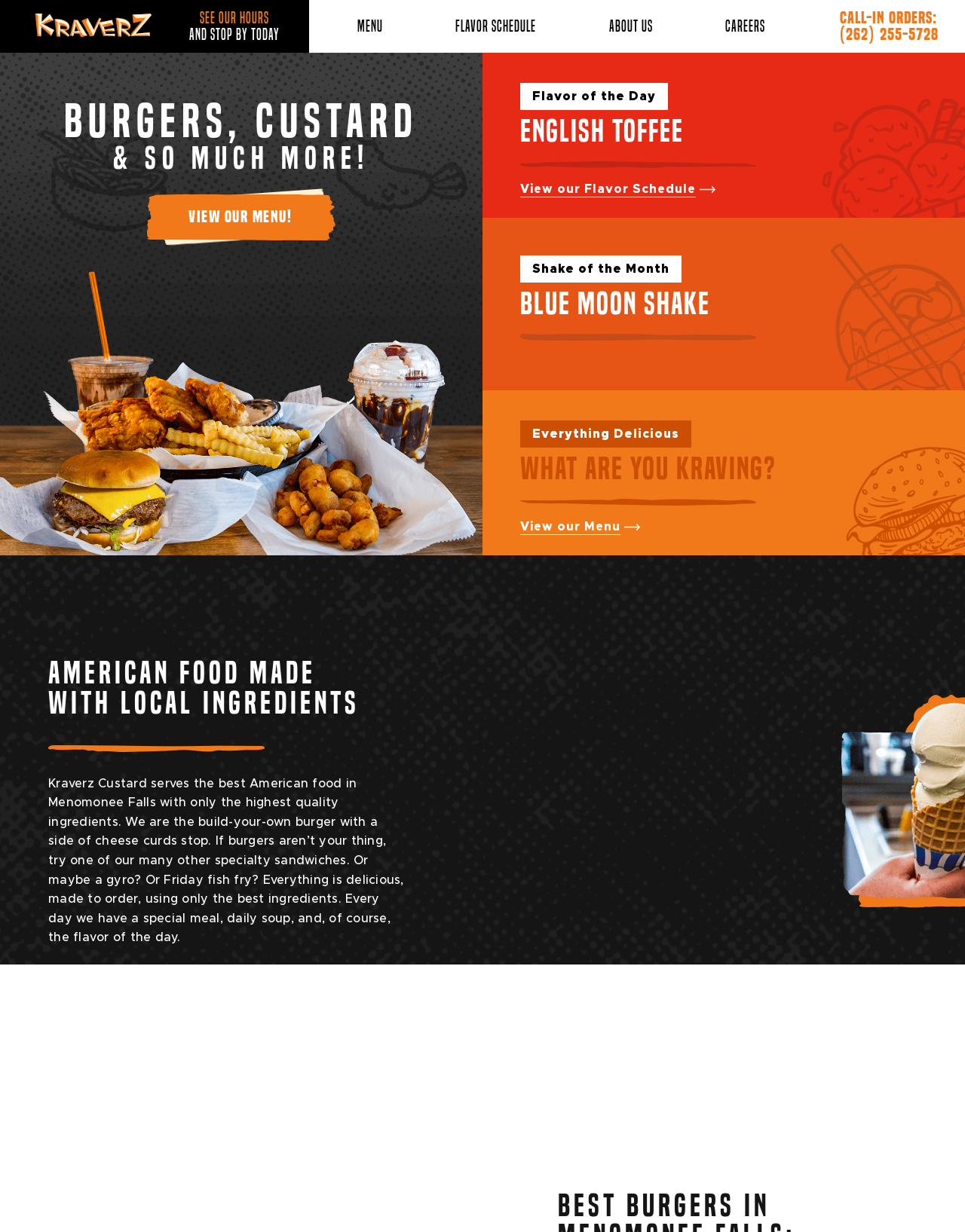Using the information in the image, give a detailed answer to the following question: What is the flavor of the day?

The webpage has a heading element with the text 'ENGLISH TOFFEE' which is likely related to the flavor of the day, and there is also a StaticText element with the text 'Flavor of the Day' nearby, suggesting that English Toffee is the flavor of the day.